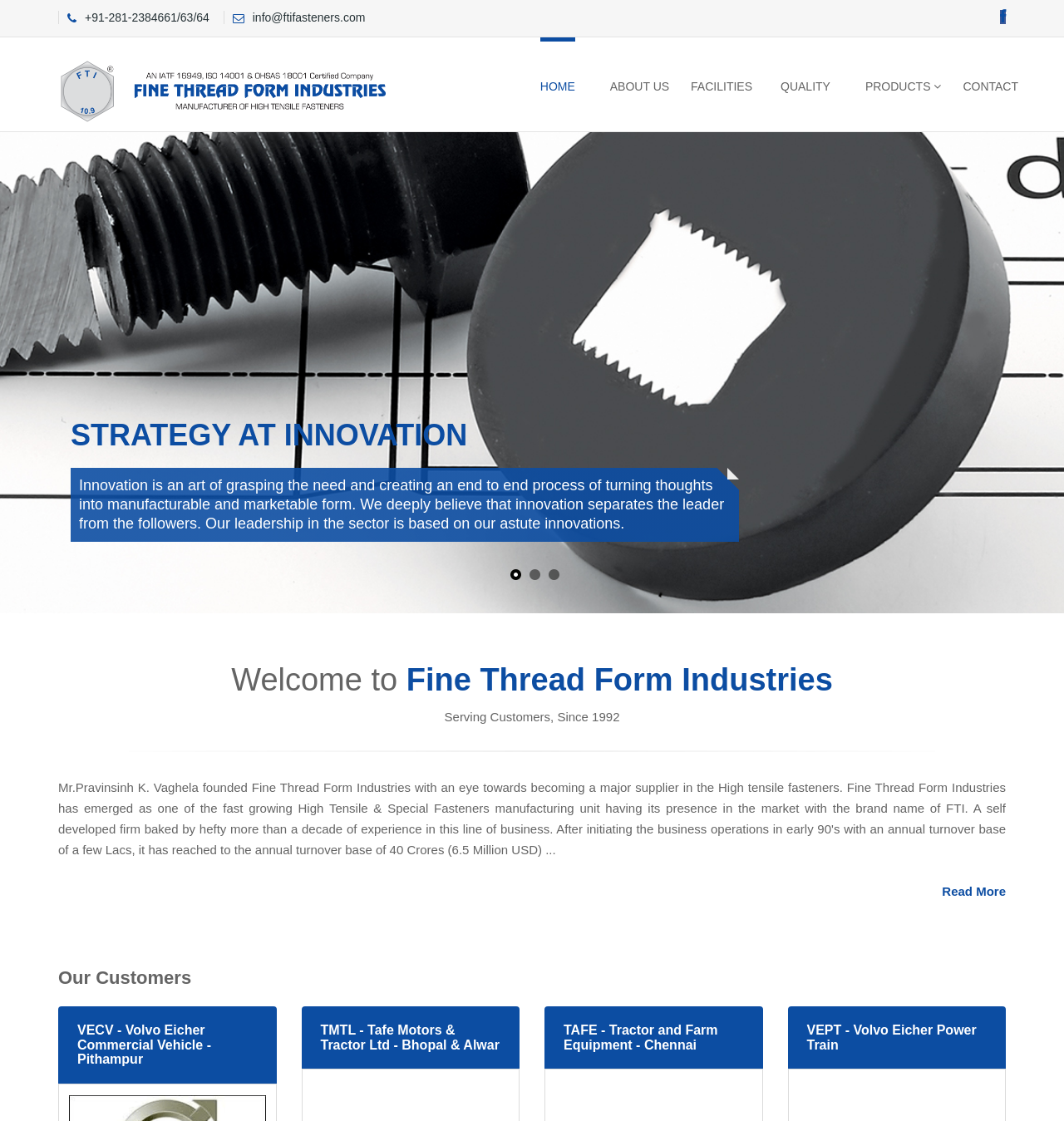Identify the bounding box for the UI element that is described as follows: "Read More".

[0.885, 0.786, 0.945, 0.804]